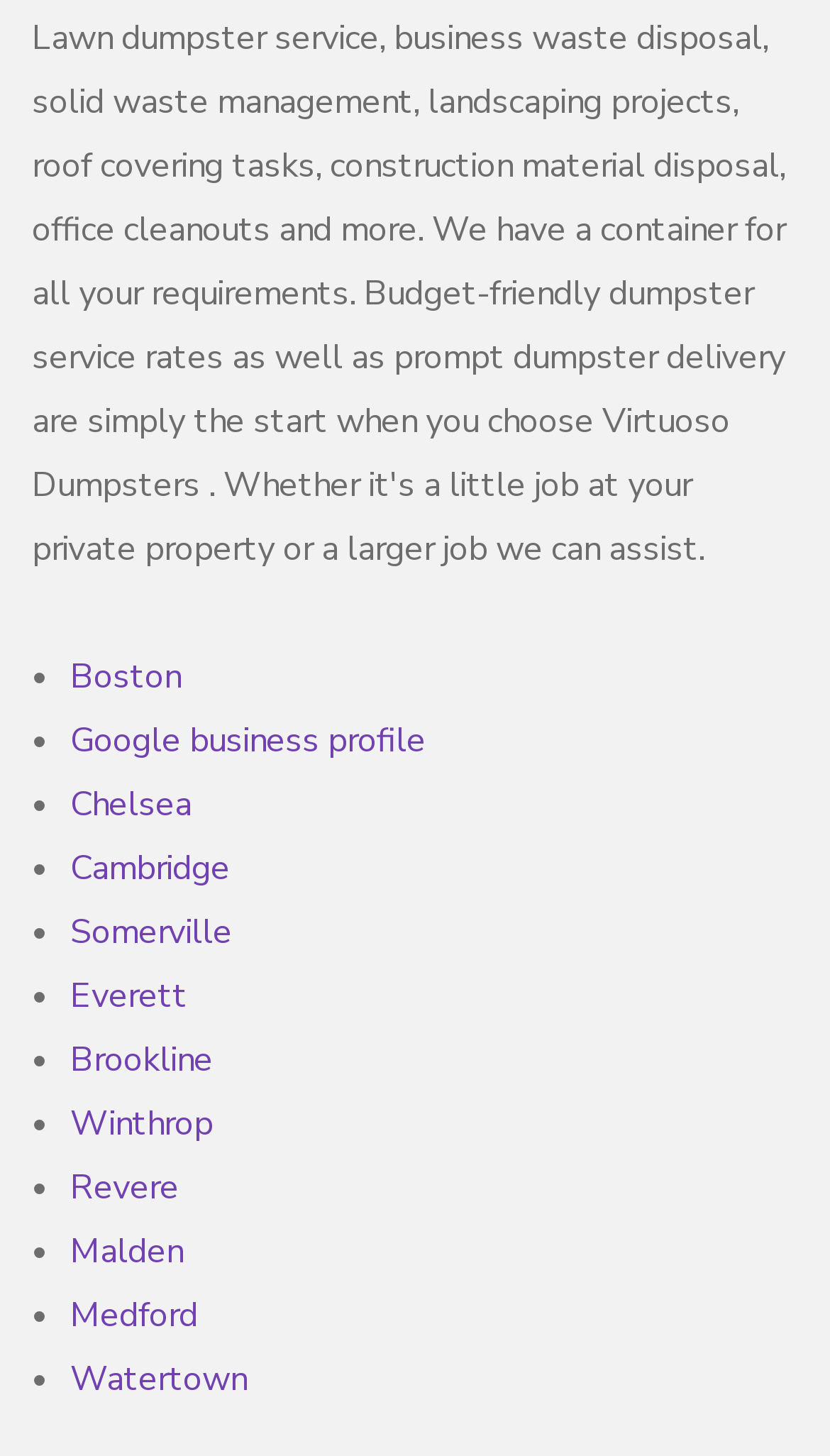What is the last city listed?
Please provide a single word or phrase based on the screenshot.

Watertown